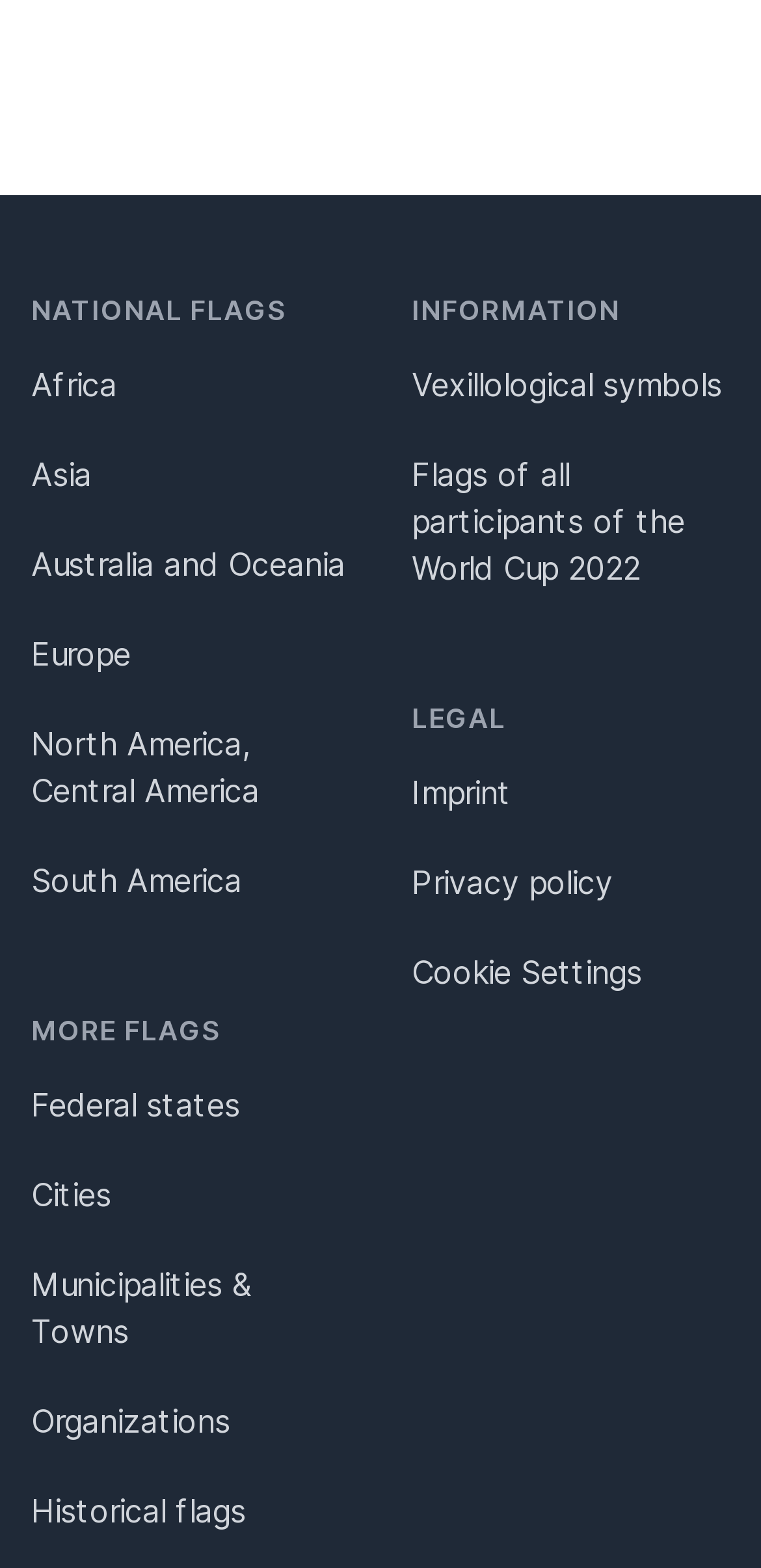Identify the bounding box for the UI element described as: "Australia and Oceania". The coordinates should be four float numbers between 0 and 1, i.e., [left, top, right, bottom].

[0.041, 0.345, 0.454, 0.375]